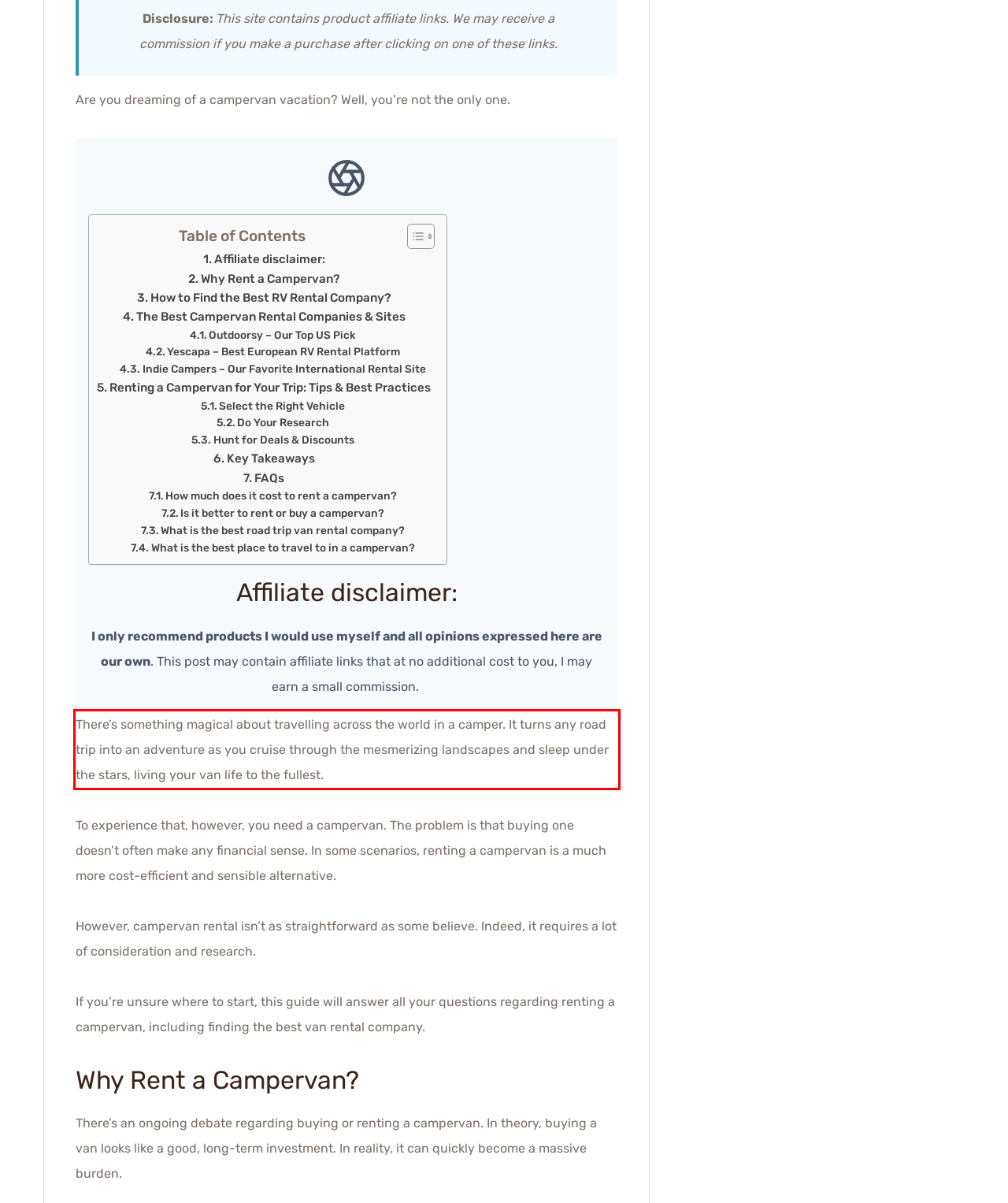Within the provided webpage screenshot, find the red rectangle bounding box and perform OCR to obtain the text content.

There’s something magical about travelling across the world in a camper. It turns any road trip into an adventure as you cruise through the mesmerizing landscapes and sleep under the stars, living your van life to the fullest.